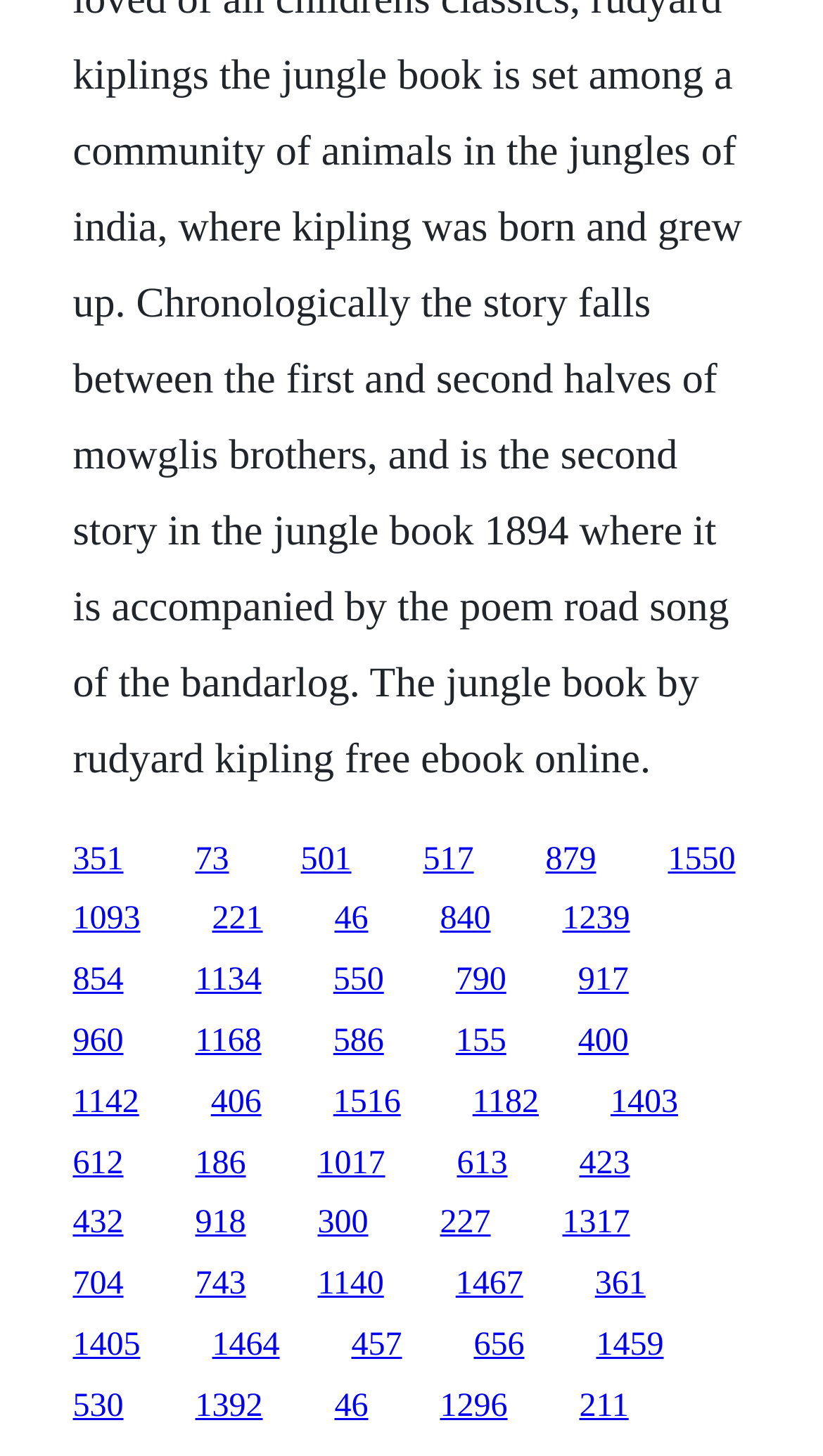Refer to the screenshot and give an in-depth answer to this question: How many links are in the top half of the webpage?

I analyzed the y1 and y2 coordinates of all link elements and counted the number of links with y1 values less than 0.5, which indicates they are in the top half of the webpage. There are 21 links in the top half.